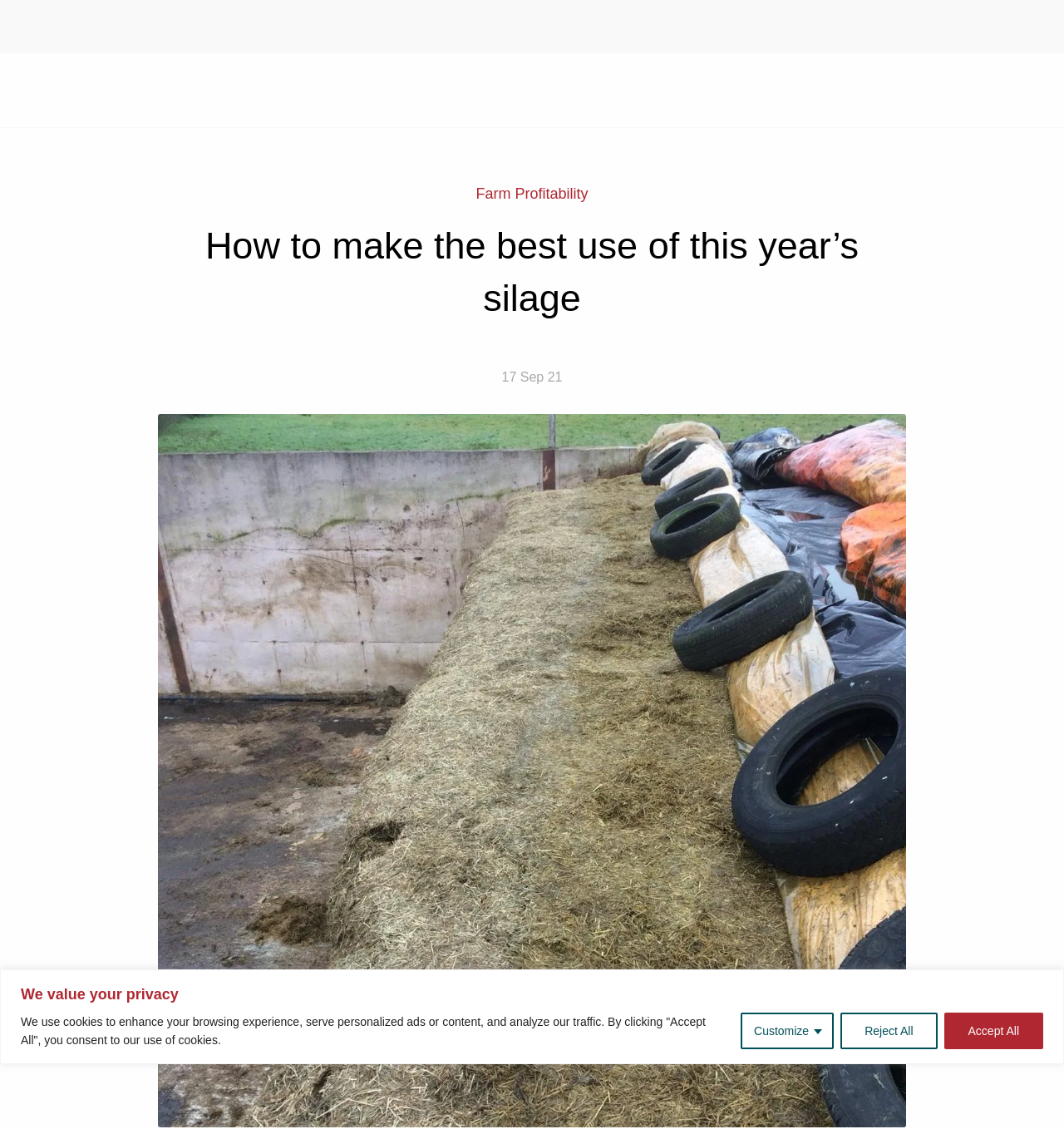What is the date of the article?
From the screenshot, provide a brief answer in one word or phrase.

17 Sep 21